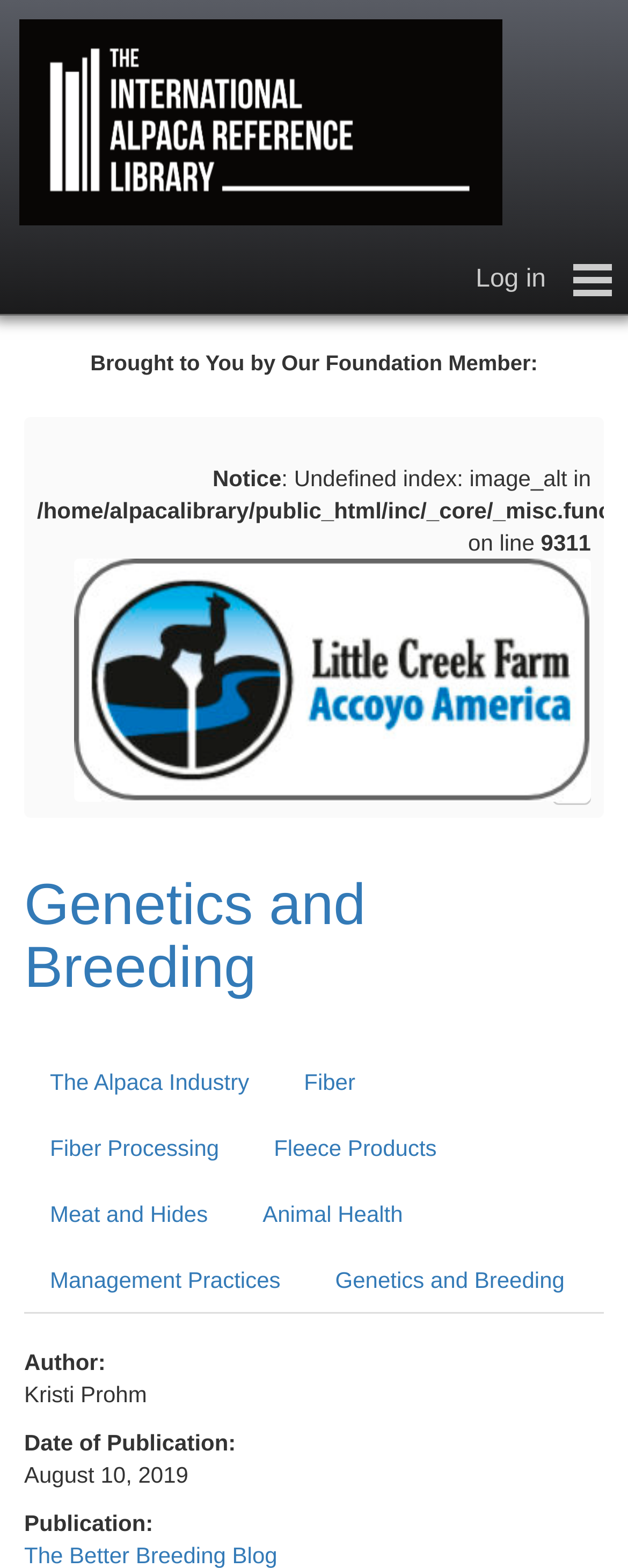Find the bounding box coordinates of the clickable area that will achieve the following instruction: "visit the library catalogue".

[0.533, 0.286, 1.0, 0.329]